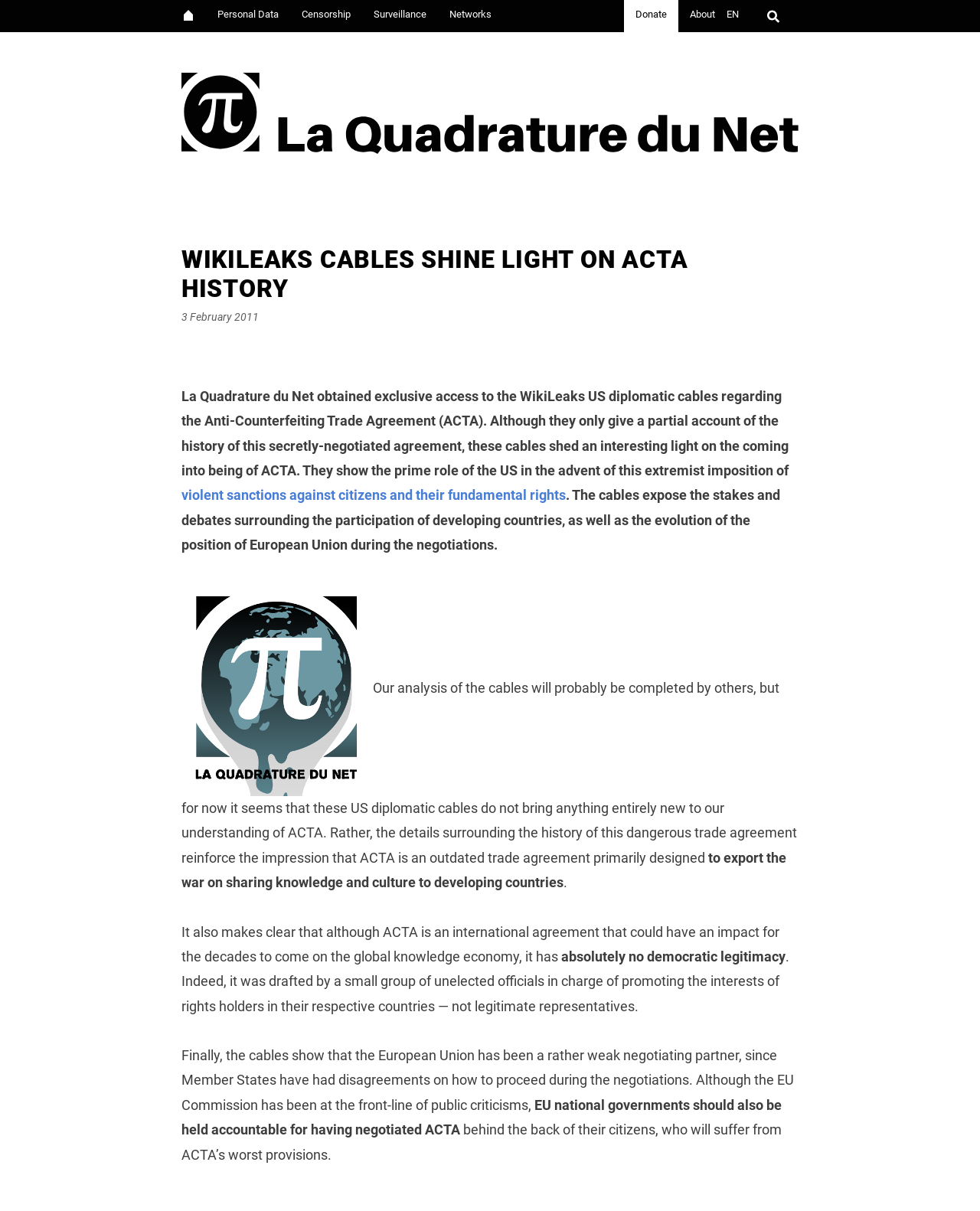Identify the bounding box coordinates of the region that should be clicked to execute the following instruction: "Switch to English".

[0.73, 0.004, 0.766, 0.019]